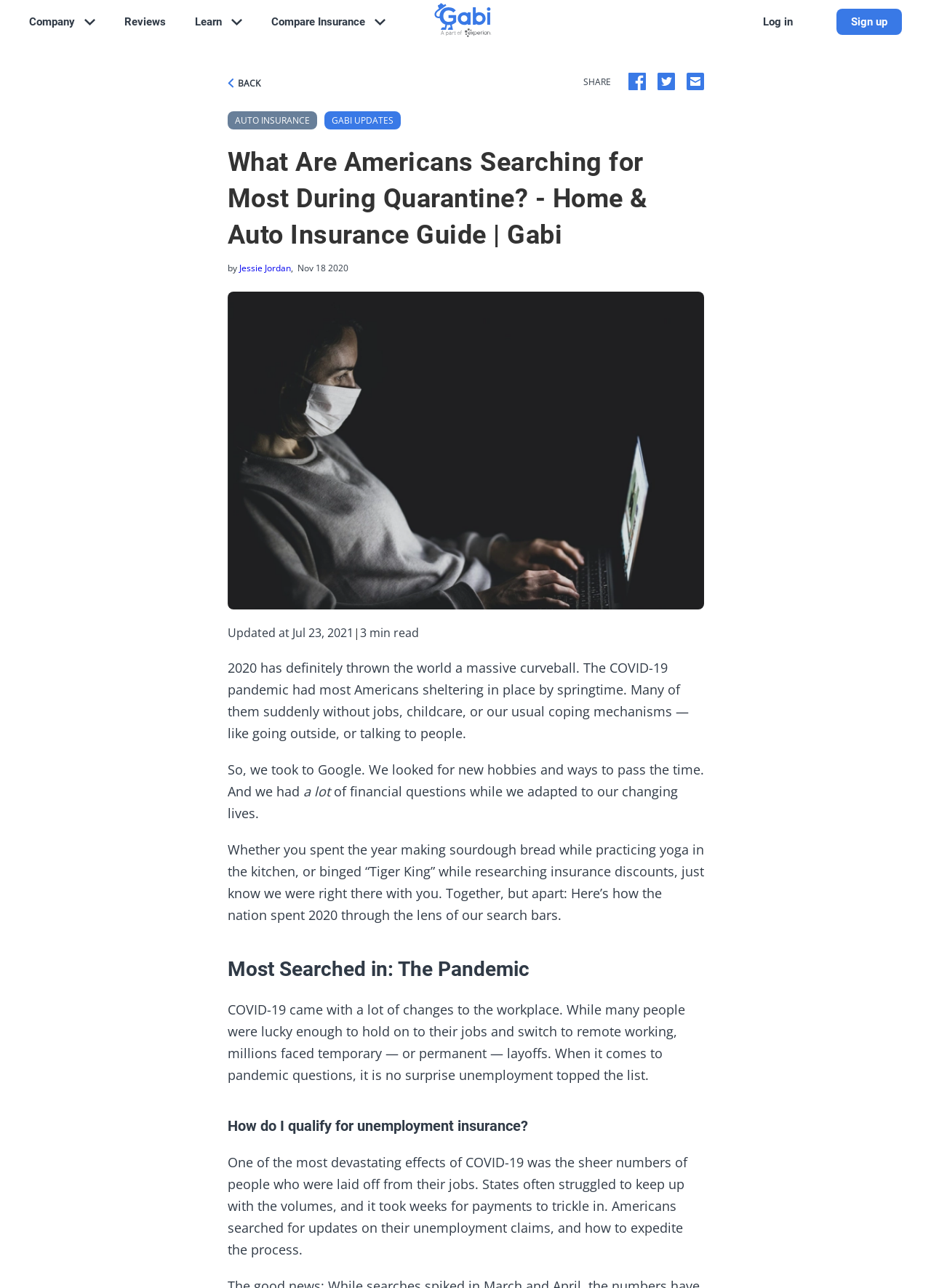Select the bounding box coordinates of the element I need to click to carry out the following instruction: "Click the Projects button".

None